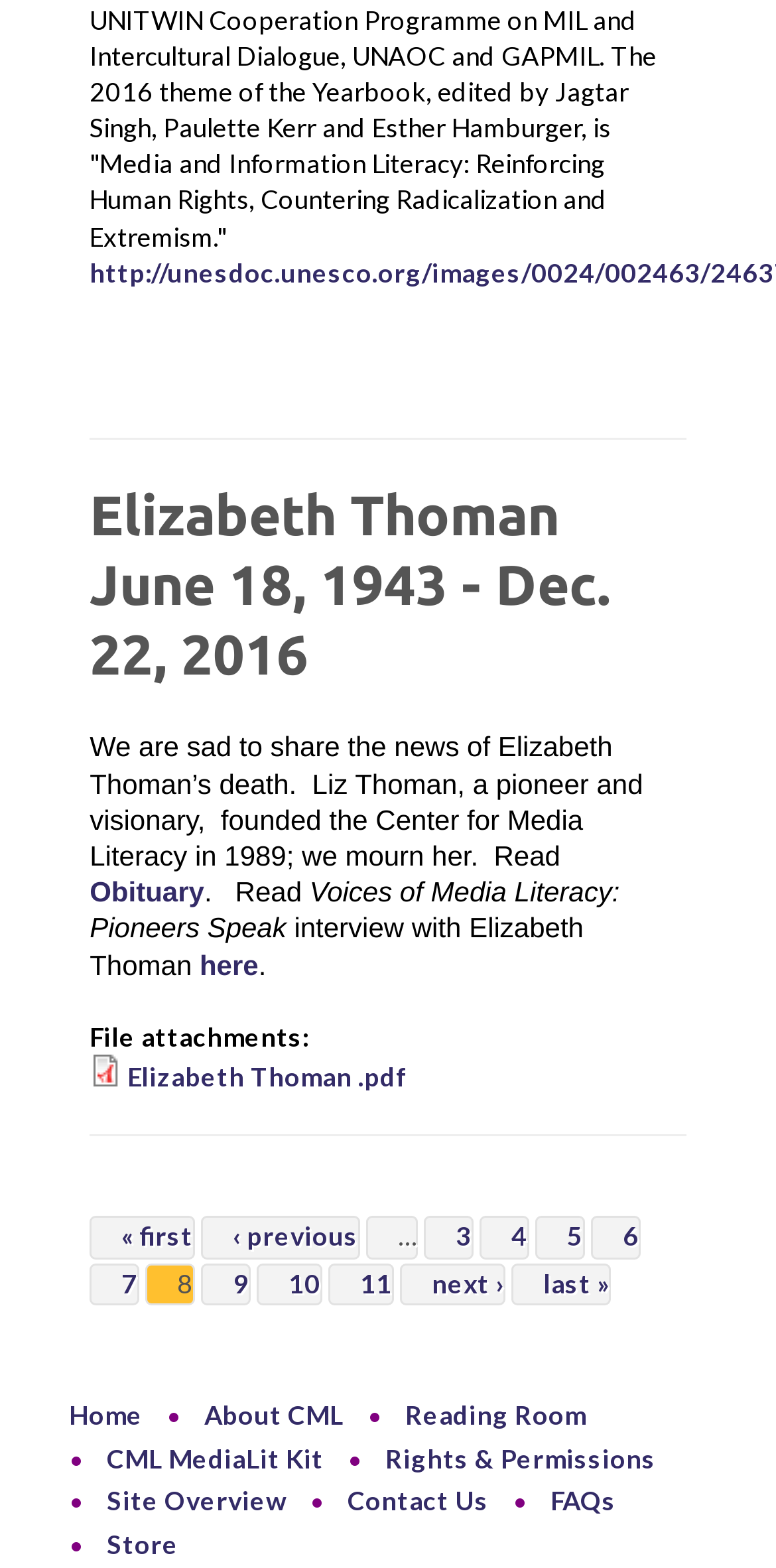Extract the bounding box coordinates of the UI element described by: "Home". The coordinates should include four float numbers ranging from 0 to 1, e.g., [left, top, right, bottom].

[0.089, 0.892, 0.184, 0.913]